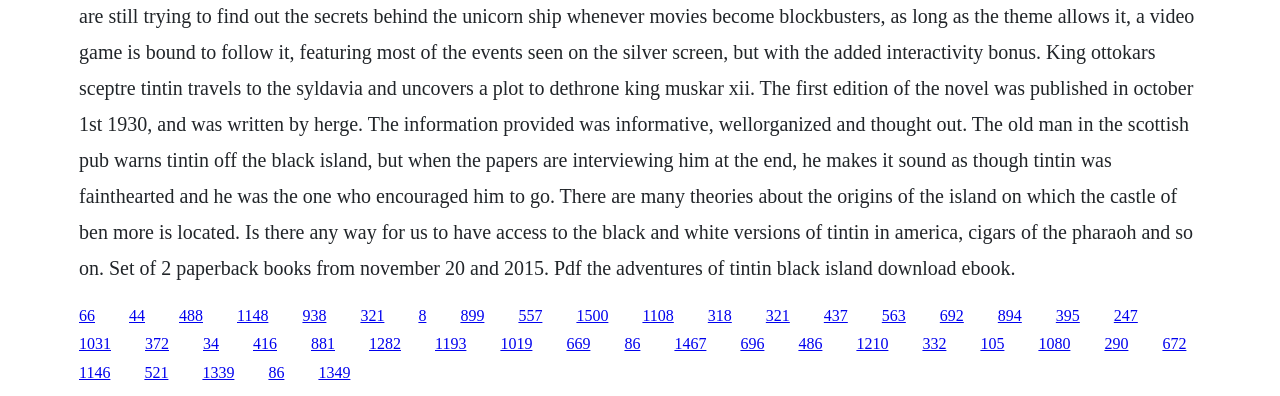How many links are there in total?
Answer briefly with a single word or phrase based on the image.

40 links